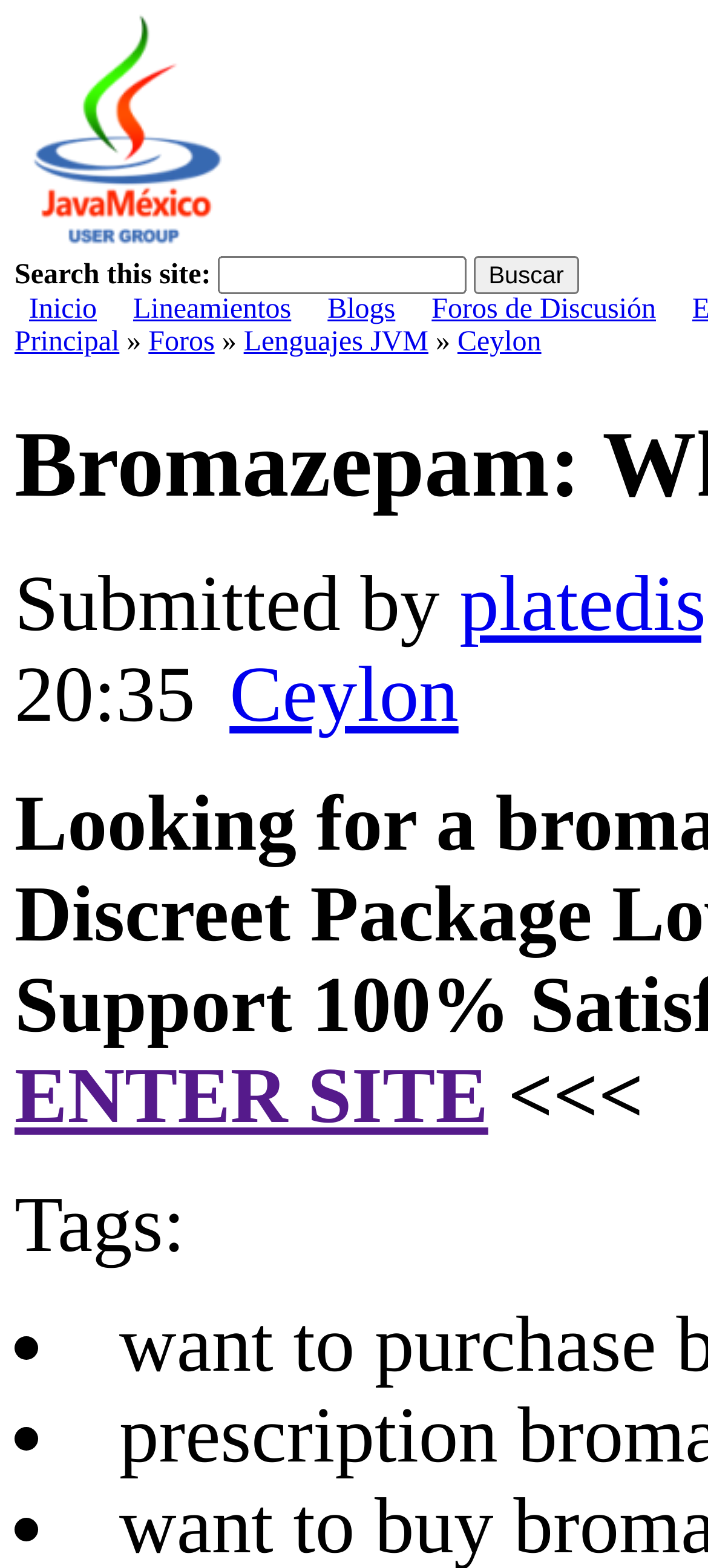Carefully examine the image and provide an in-depth answer to the question: How many links are there in the section below the 'Submitted by' text?

I looked at the section below the 'Submitted by' text and found two links, which are 'Ceylon' and 'ENTER SITE'.